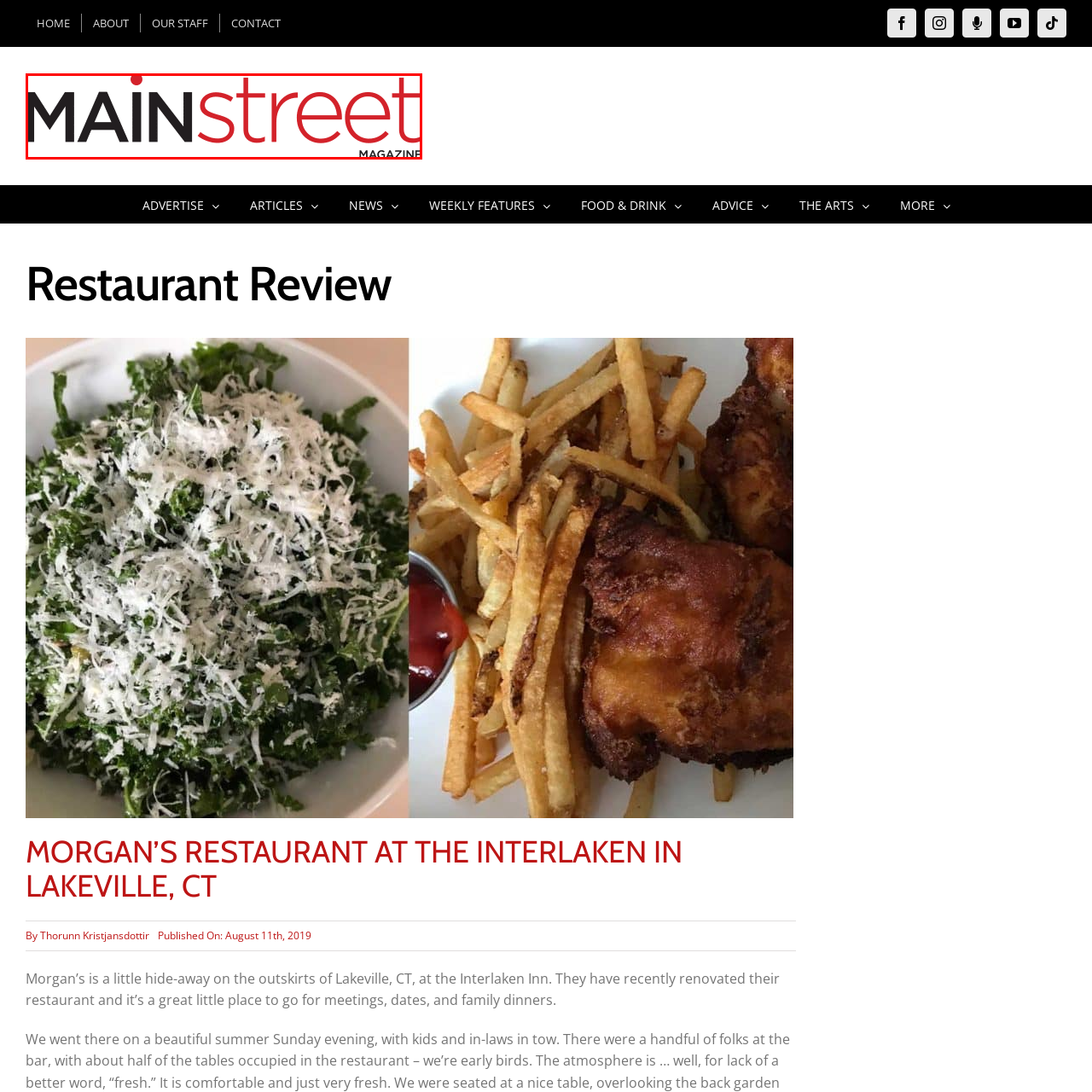Where is the readership of 'Main Street Magazine' primarily located? Examine the image inside the red bounding box and answer concisely with one word or a short phrase.

Lakeville, CT area